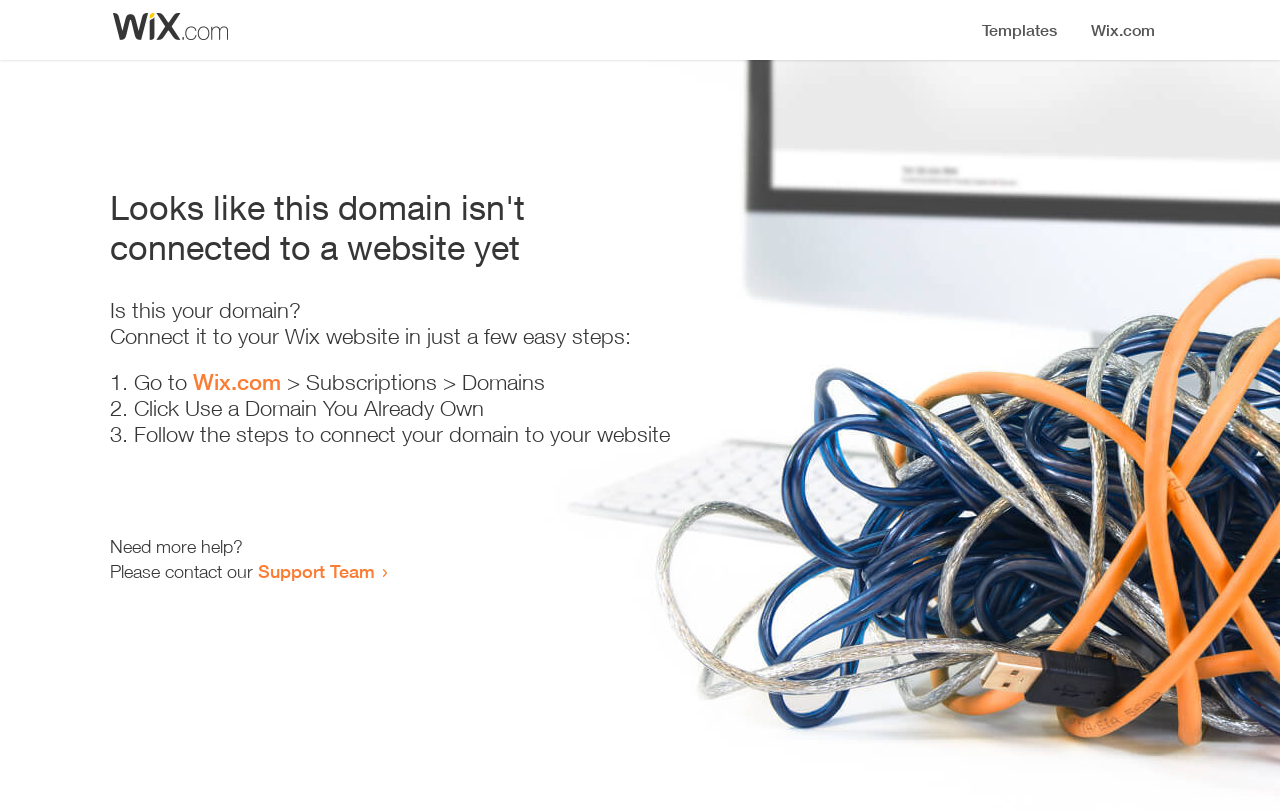Identify the bounding box of the UI element that matches this description: "Wix.com".

[0.151, 0.456, 0.22, 0.488]